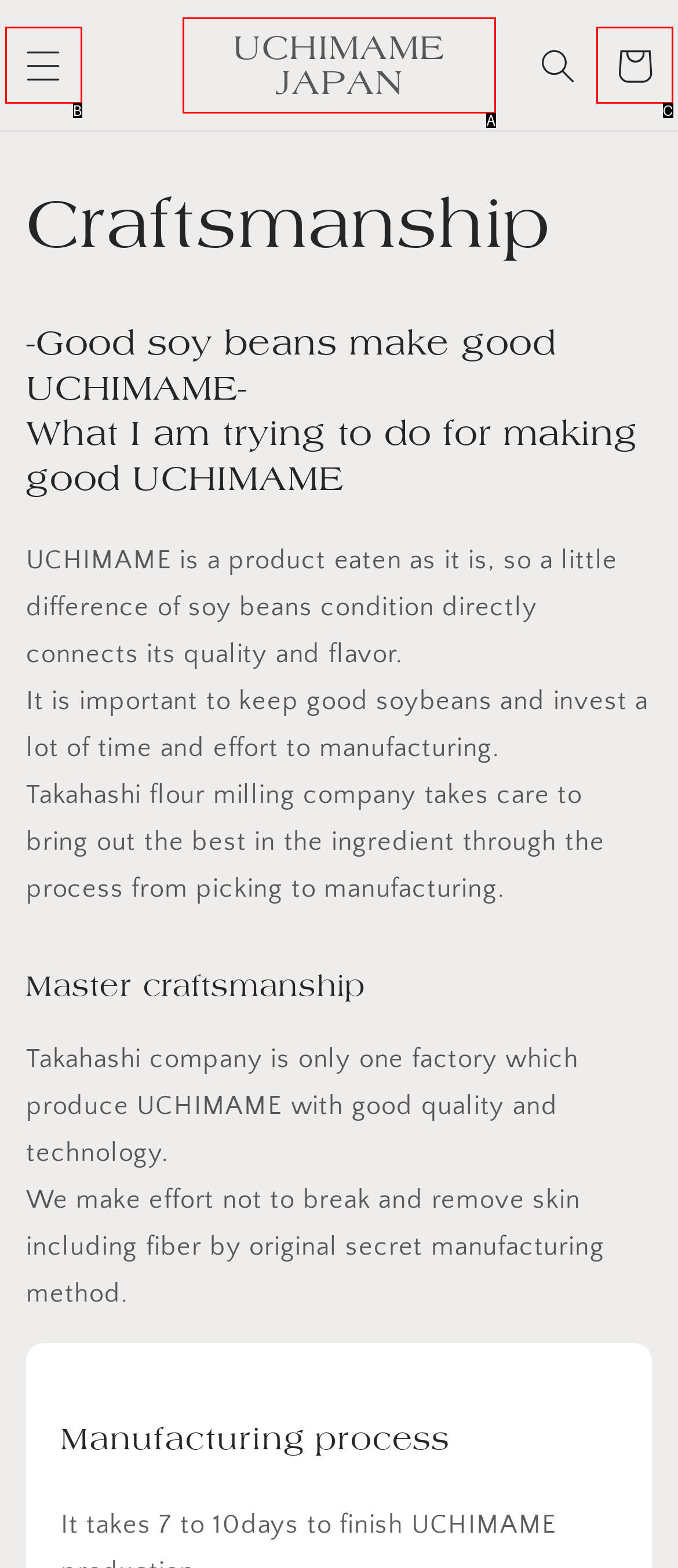From the description: UCHIMAME JAPAN, select the HTML element that fits best. Reply with the letter of the appropriate option.

A